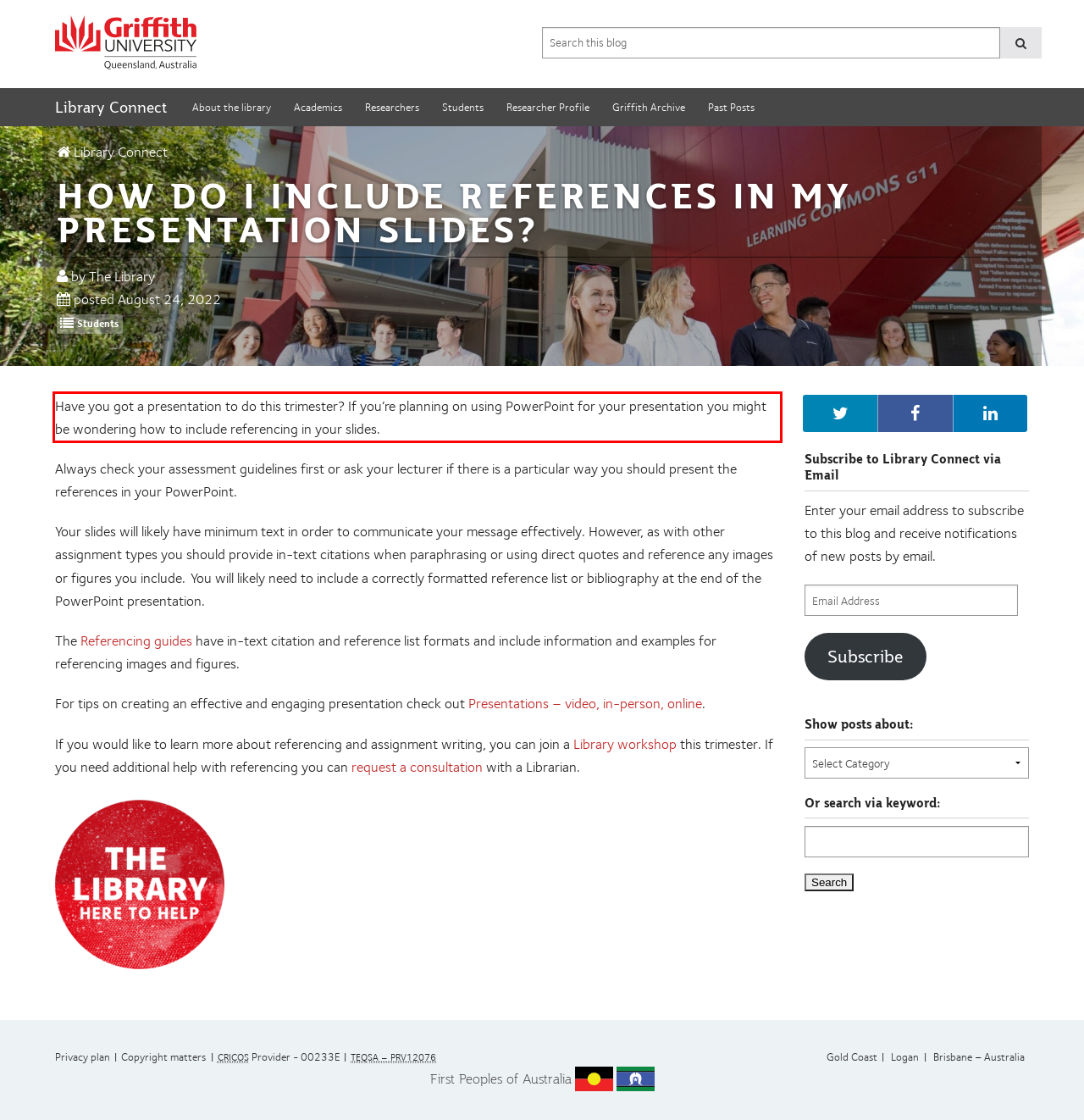Given a webpage screenshot with a red bounding box, perform OCR to read and deliver the text enclosed by the red bounding box.

Have you got a presentation to do this trimester? If you’re planning on using PowerPoint for your presentation you might be wondering how to include referencing in your slides.